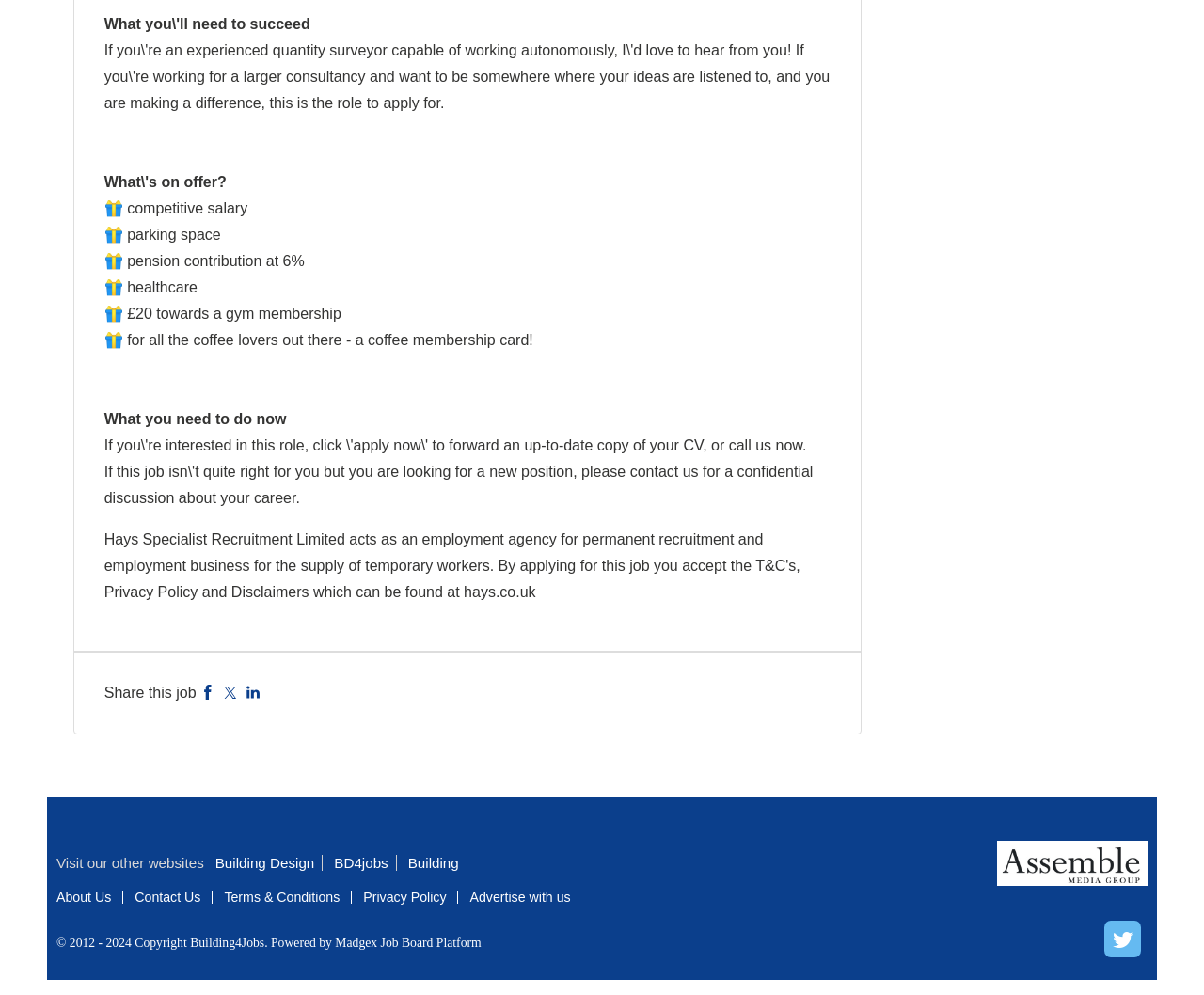Refer to the image and provide an in-depth answer to the question:
What is the copyright information of this website?

The webpage displays the copyright information at the bottom, stating that the content is copyrighted by Building4Jobs from 2012 to 2024.